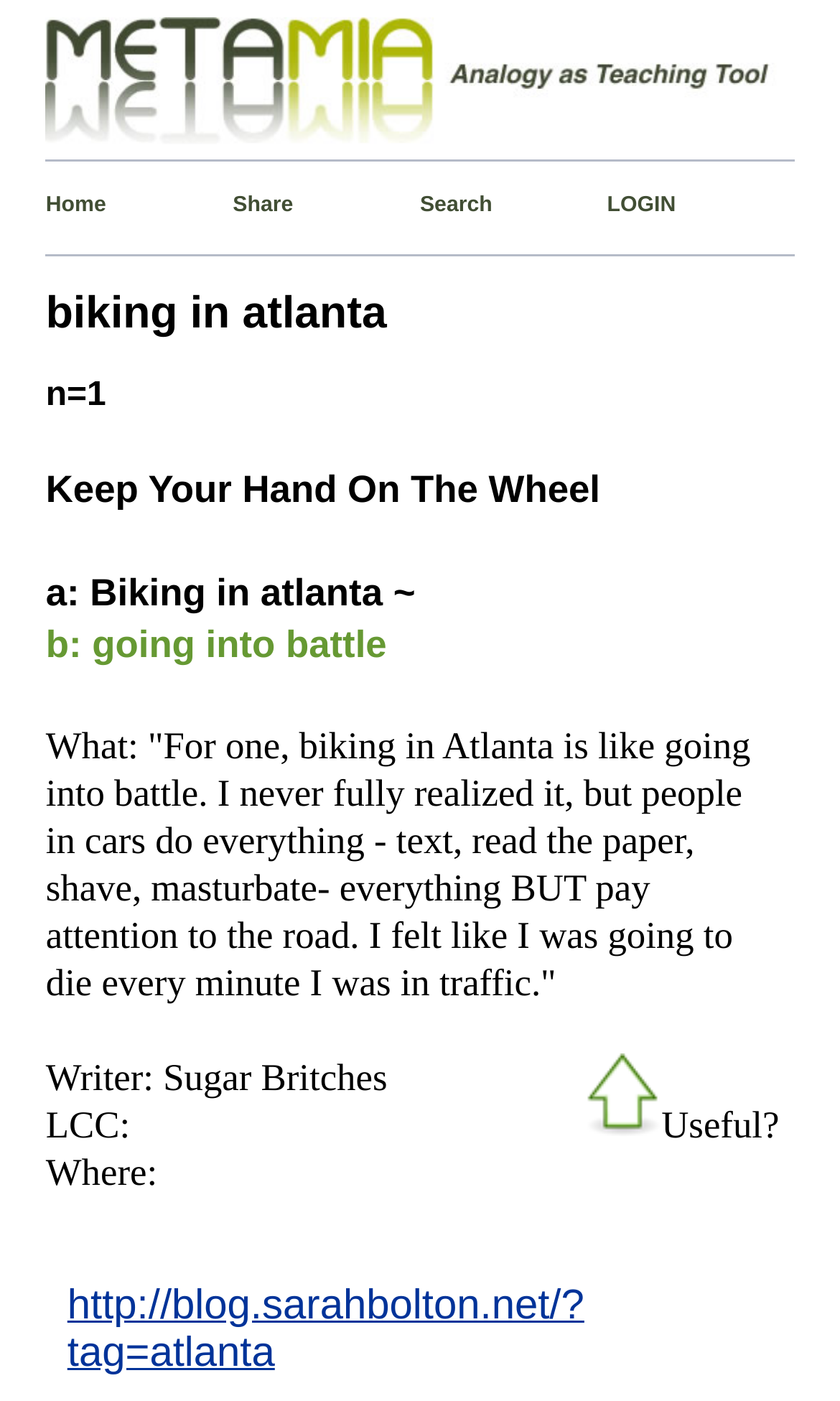What is biking in Atlanta compared to?
Answer the question with a detailed and thorough explanation.

Based on the webpage content, biking in Atlanta is compared to going into battle, as stated in the quote 'For one, biking in Atlanta is like going into battle.'